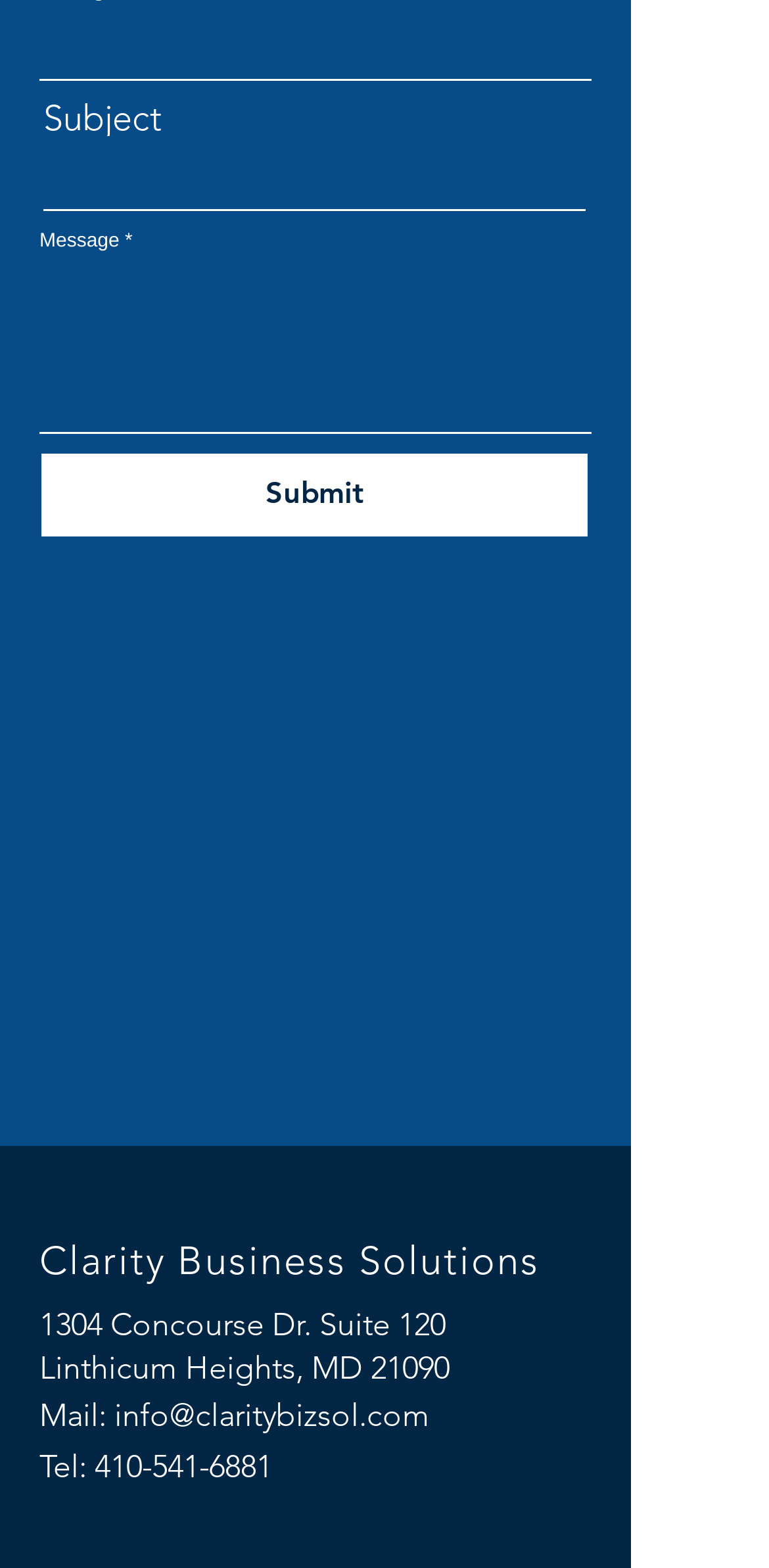What is the required information to submit?
Using the image, give a concise answer in the form of a single word or short phrase.

Email and Message